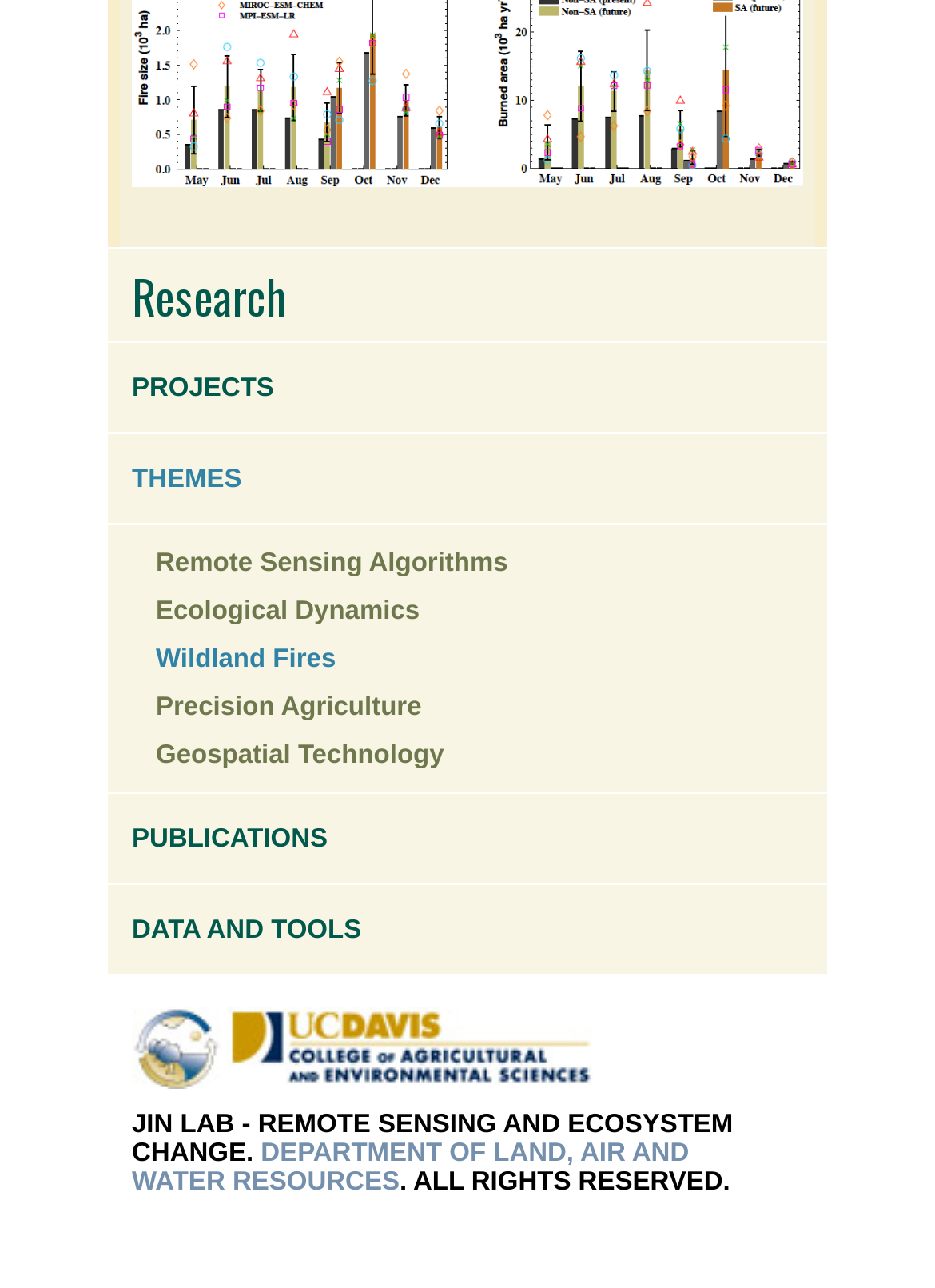Identify the bounding box coordinates of the clickable section necessary to follow the following instruction: "Click on Research". The coordinates should be presented as four float numbers from 0 to 1, i.e., [left, top, right, bottom].

[0.115, 0.194, 0.885, 0.266]